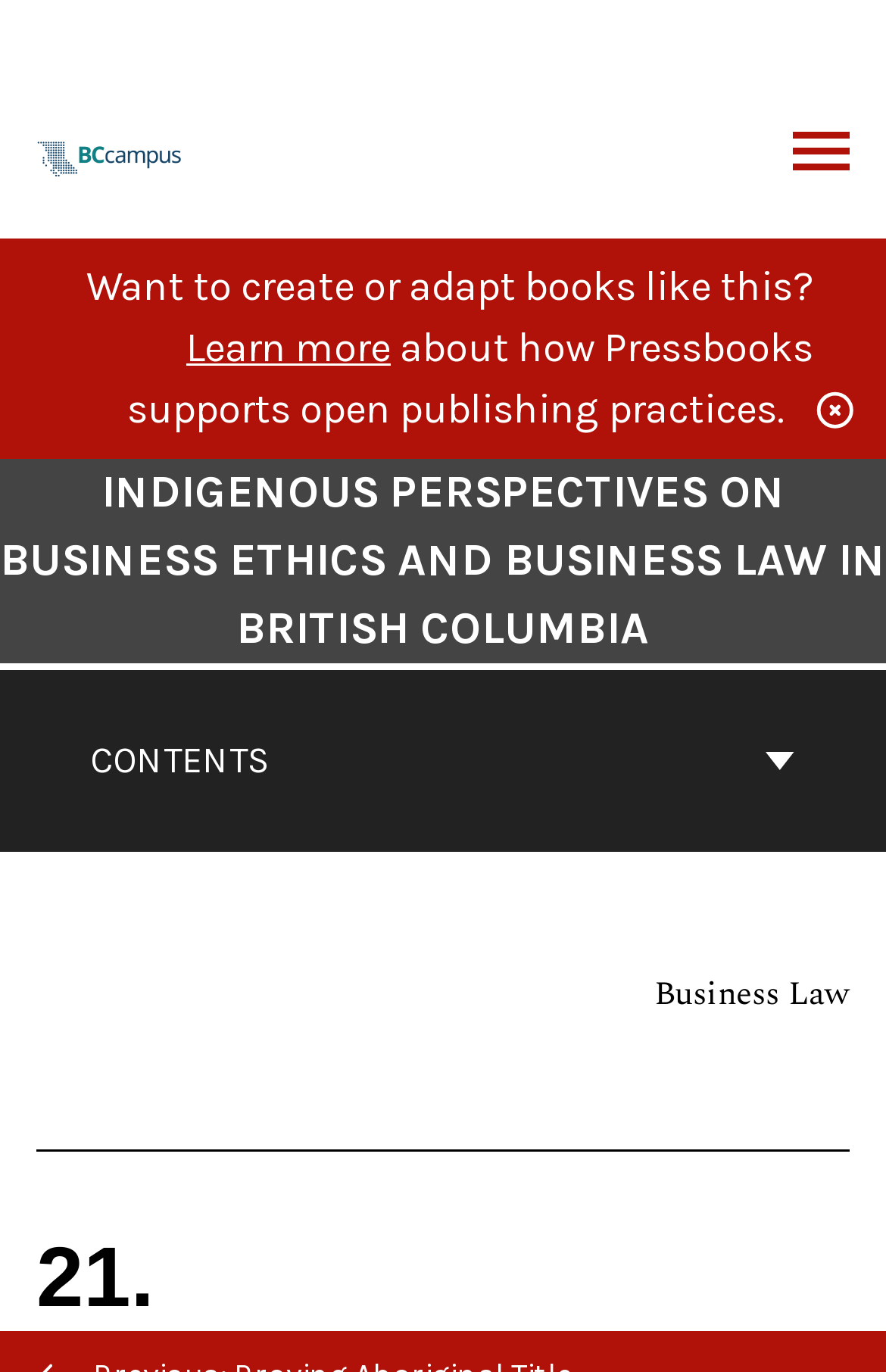Please provide a detailed answer to the question below by examining the image:
What is the title of the book?

The title of the book can be found in the heading section, where it is written in bold font, and also in the link to the cover page of the book.